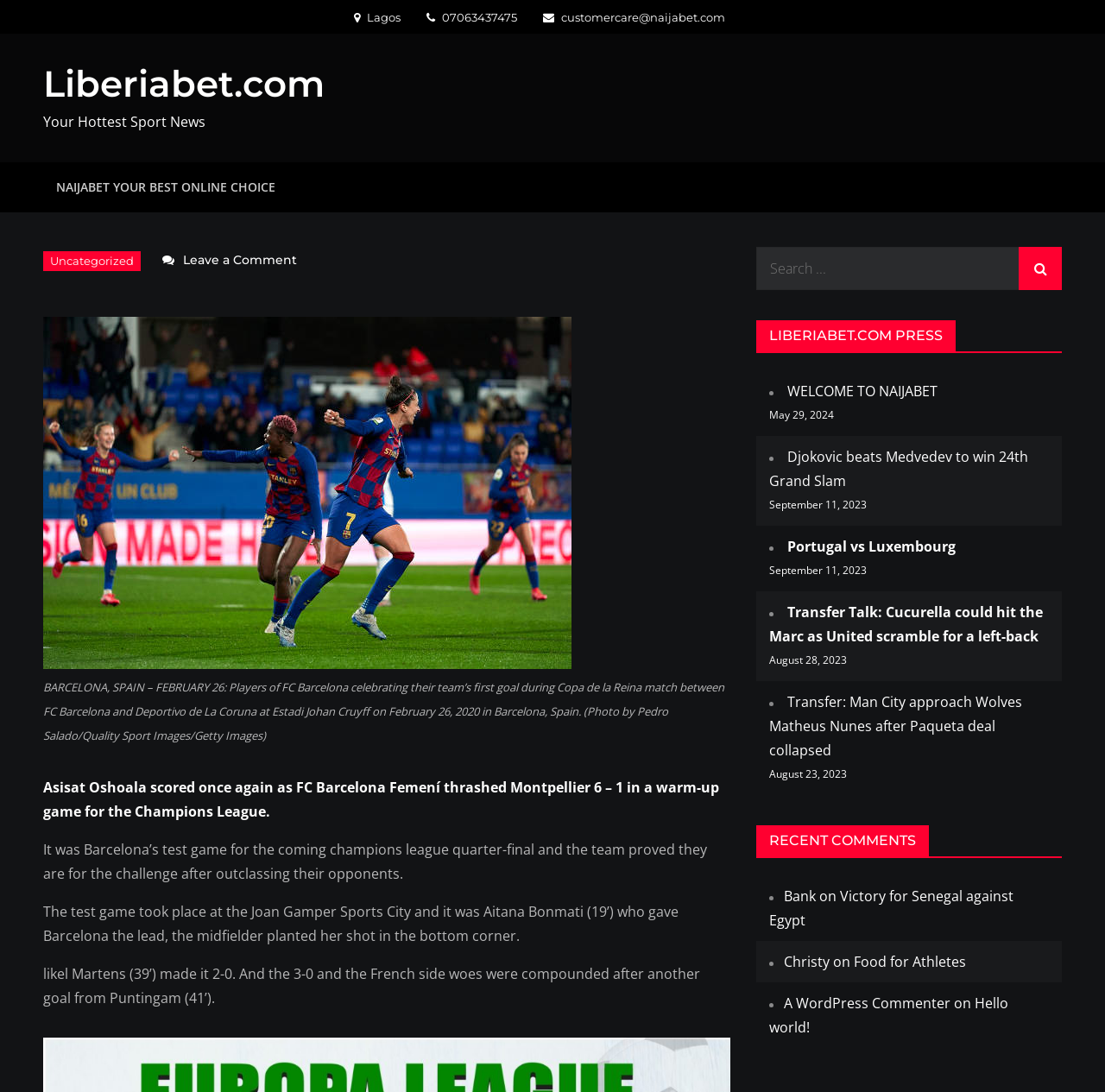What is the purpose of the search box?
Based on the image content, provide your answer in one word or a short phrase.

To search for articles